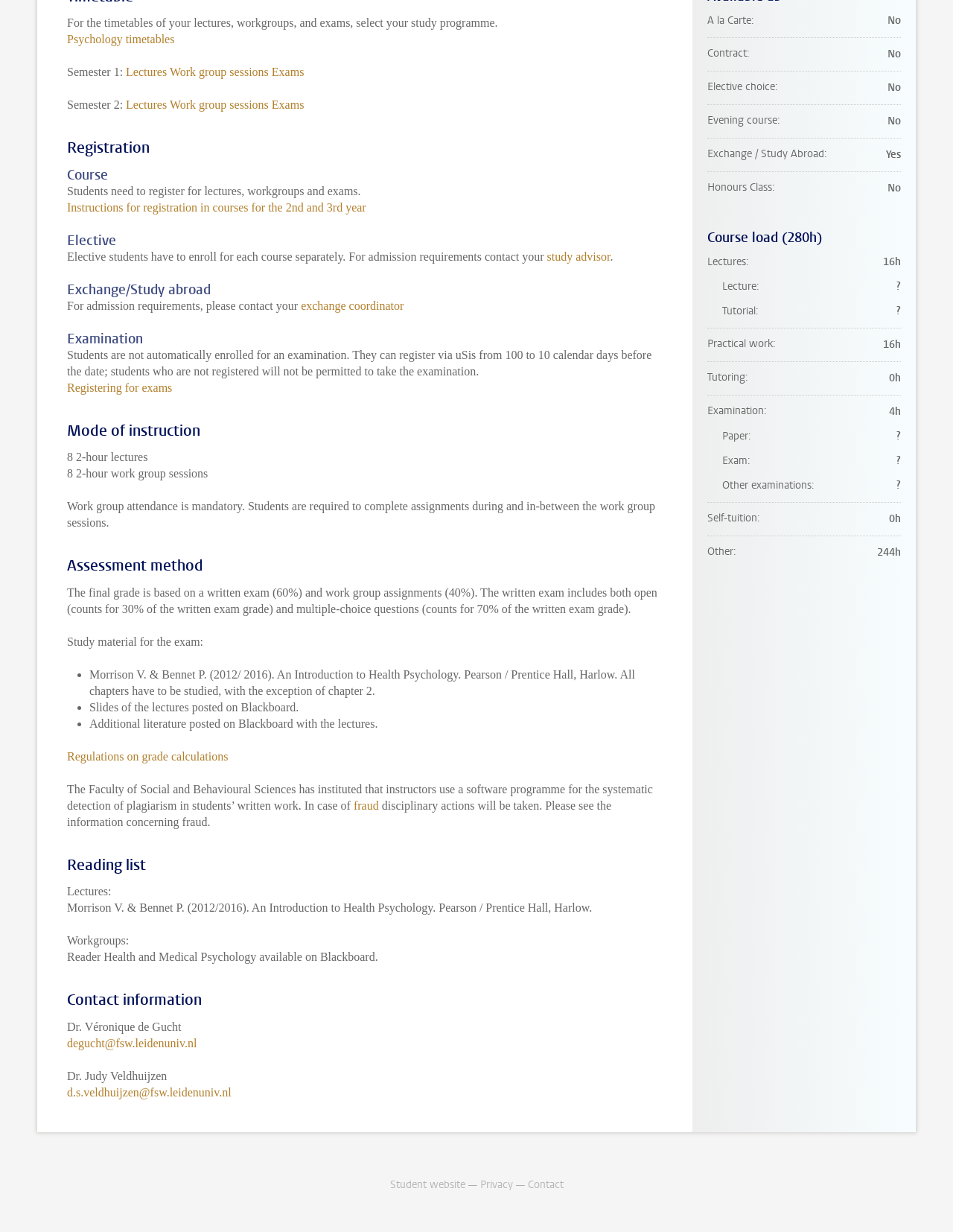Provide your answer in a single word or phrase: 
How many hours of lectures are there in the course?

8